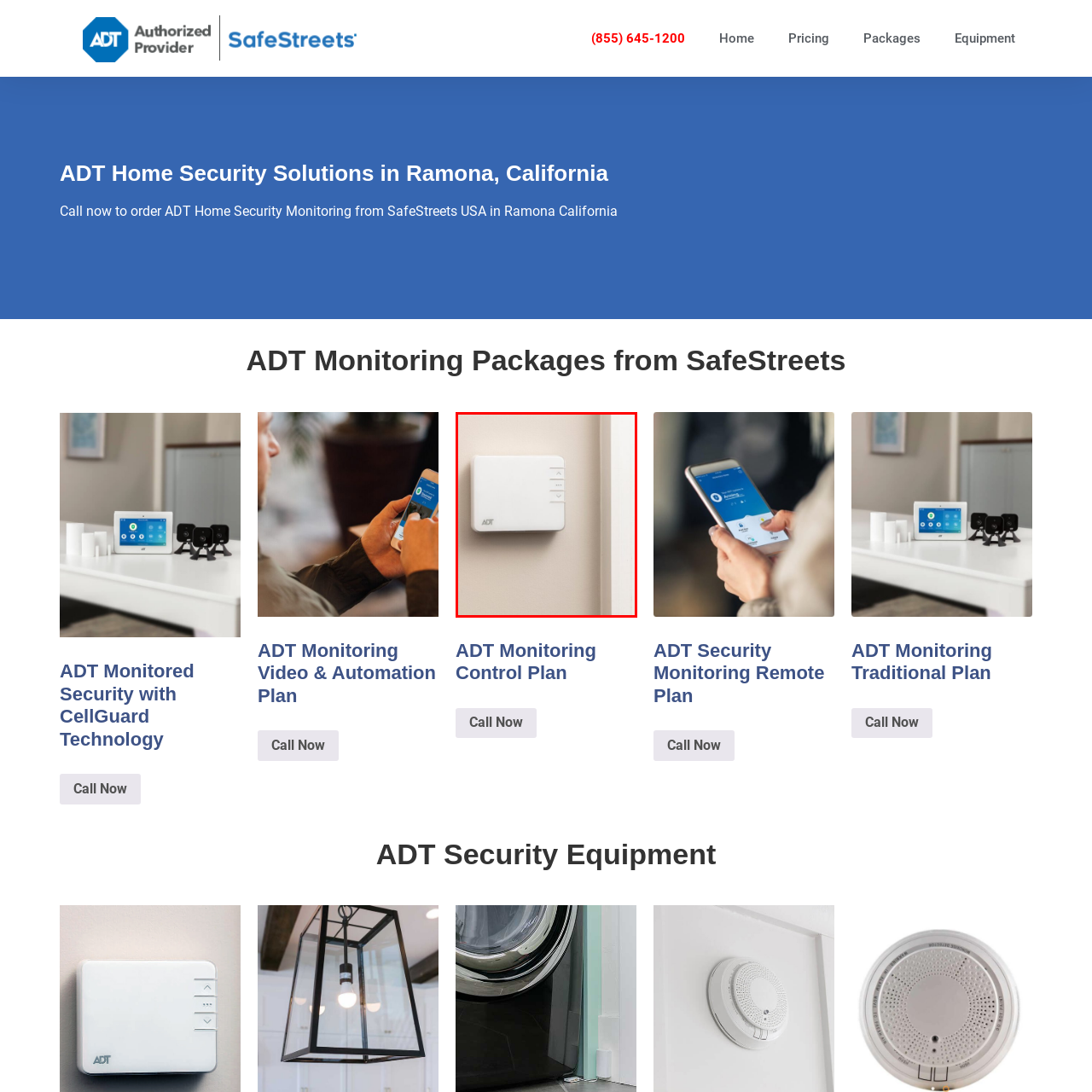Please review the portion of the image contained within the red boundary and provide a detailed answer to the subsequent question, referencing the image: What is the purpose of the ADT Monitoring Control Plan?

According to the caption, the ADT Monitoring Control Plan is designed to enhance the safety and management of home security systems, which implies that its primary purpose is to improve home security.